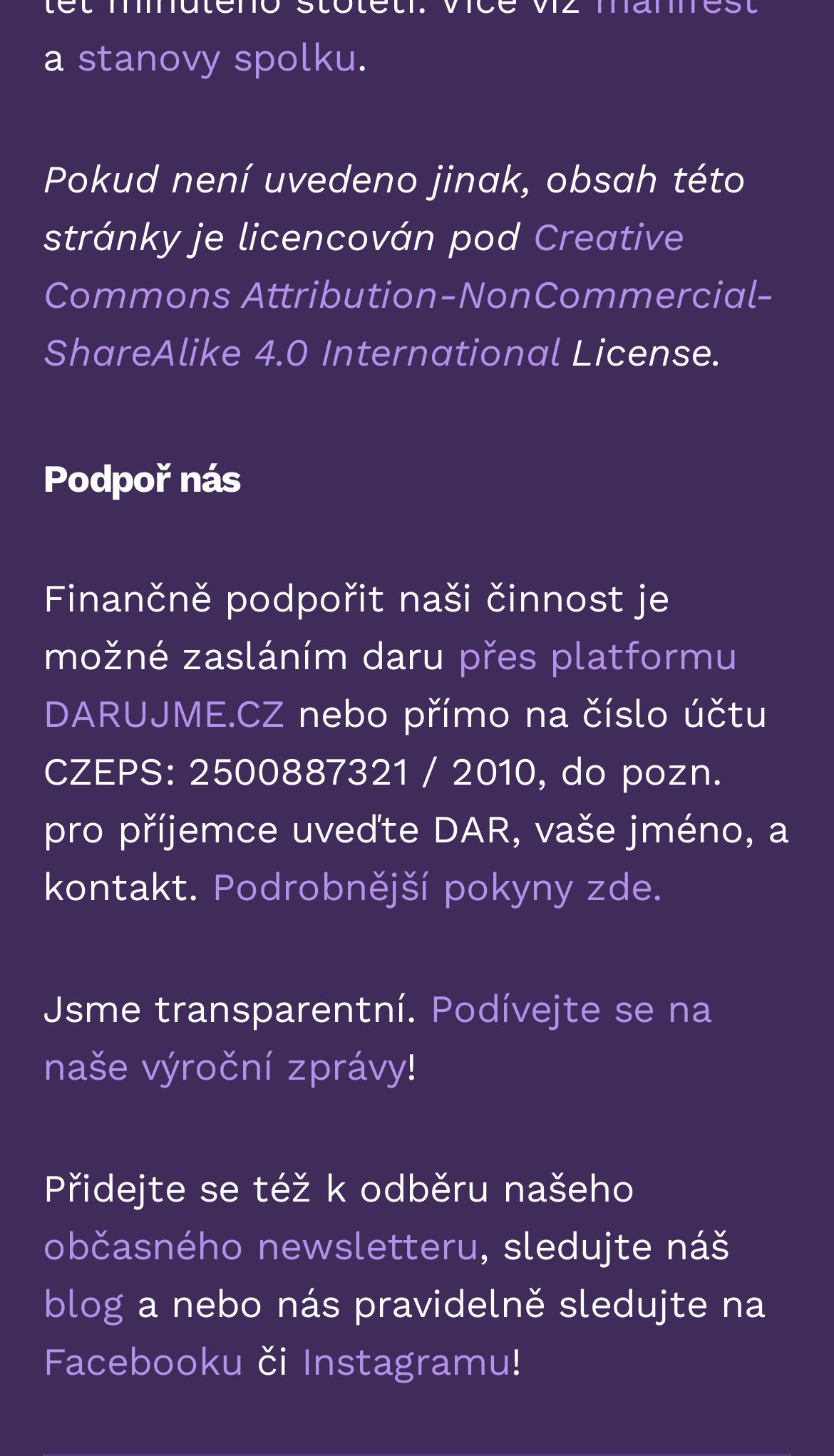Locate the bounding box coordinates of the area you need to click to fulfill this instruction: 'Subscribe to the occasional newsletter'. The coordinates must be in the form of four float numbers ranging from 0 to 1: [left, top, right, bottom].

[0.051, 0.84, 0.574, 0.87]